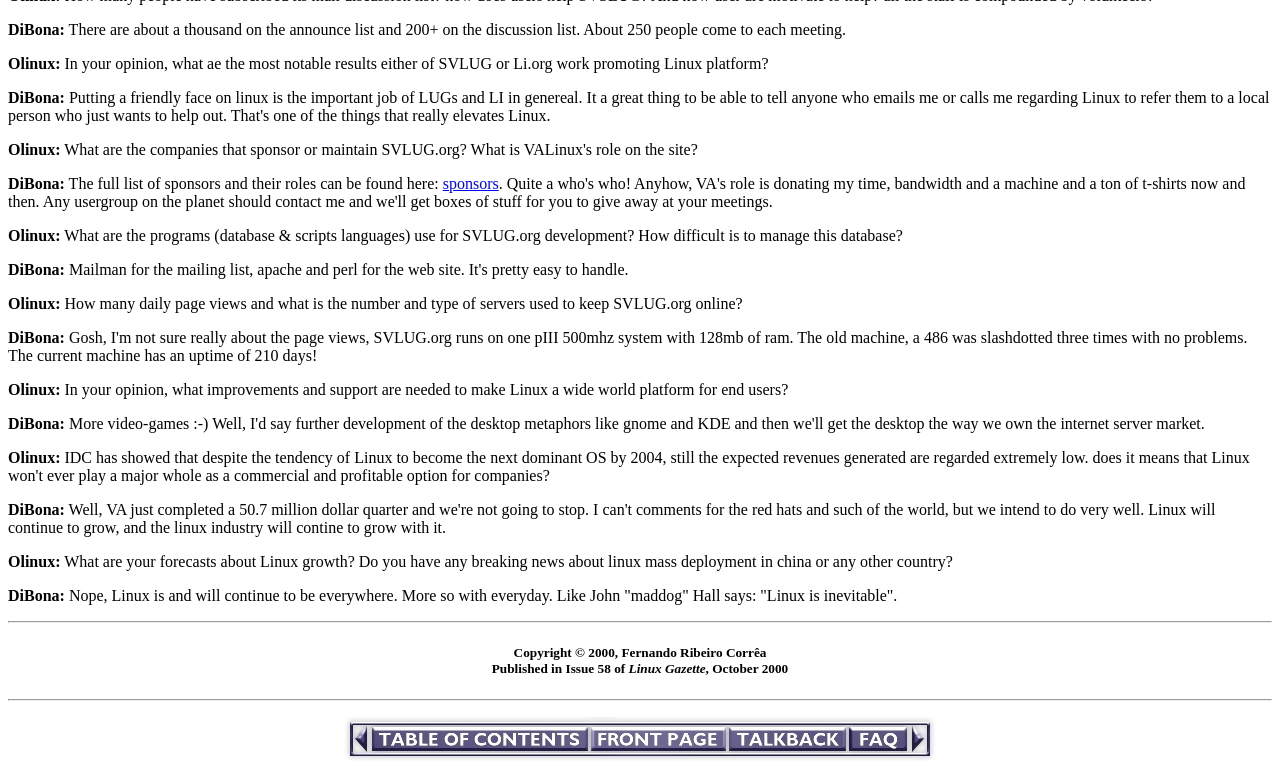Who is the author of the article?
Refer to the image and respond with a one-word or short-phrase answer.

Fernando Ribeiro Corrêa